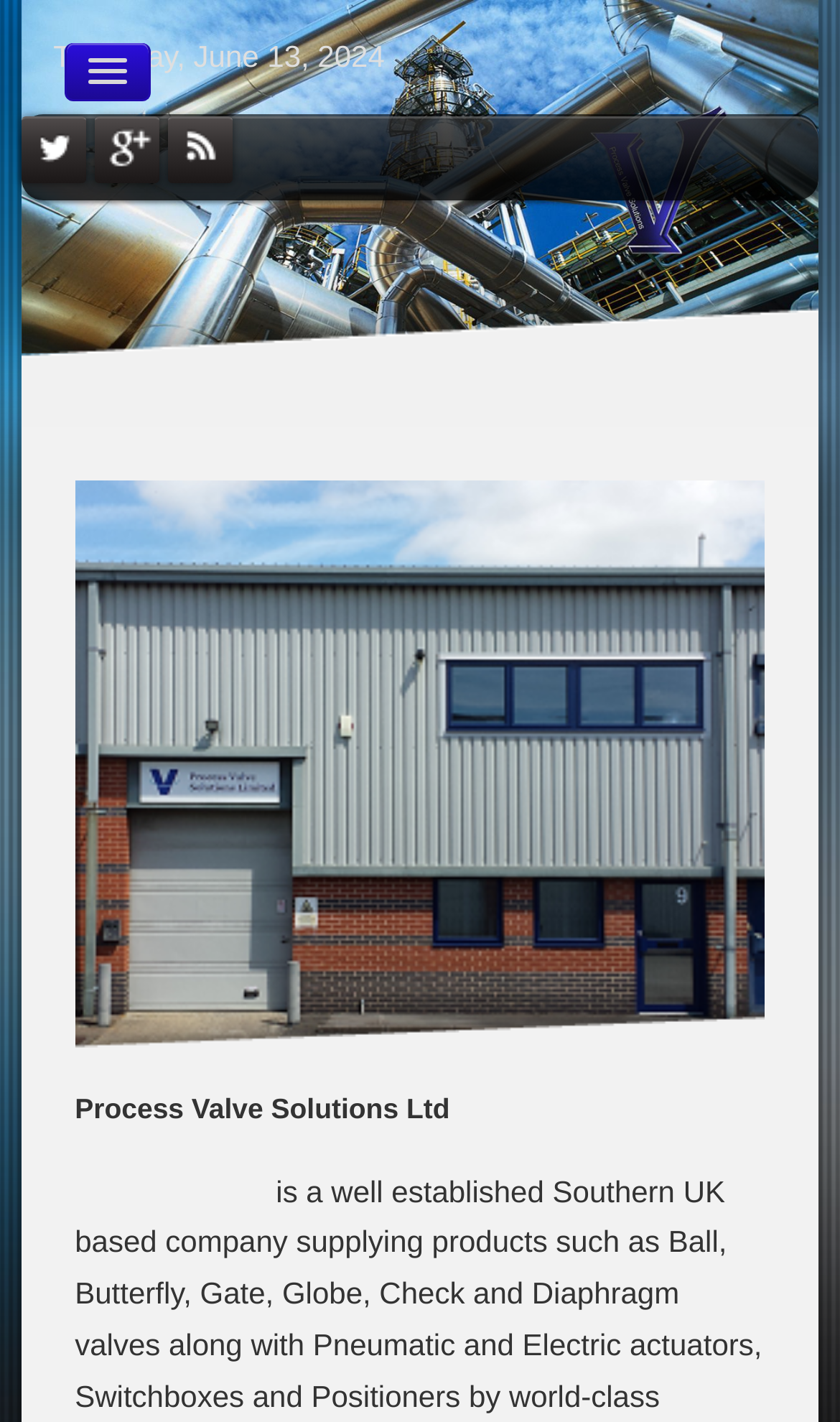How many links are there in the top navigation menu?
Please look at the screenshot and answer in one word or a short phrase.

5